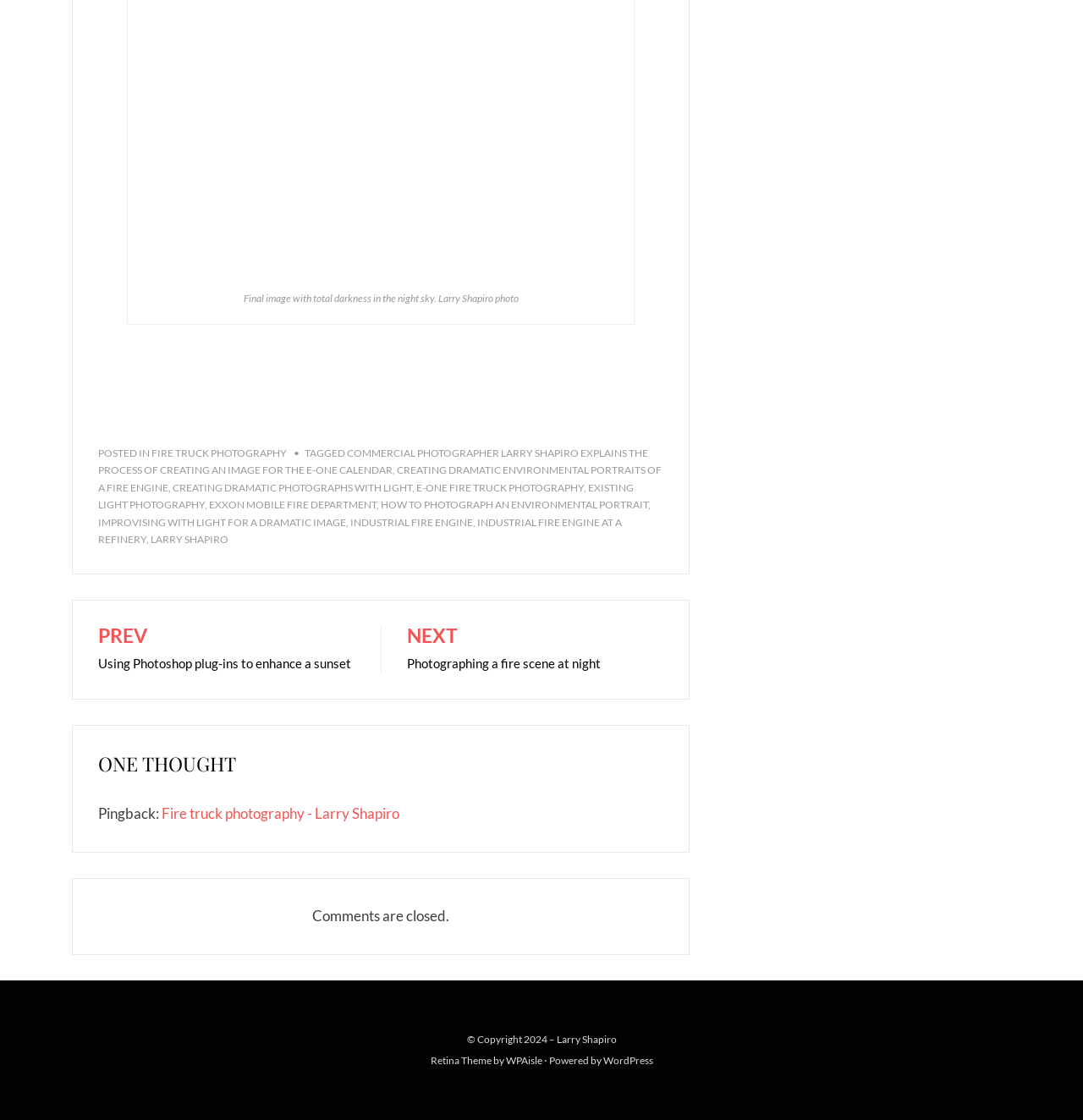Please identify the bounding box coordinates of the clickable area that will fulfill the following instruction: "Click on the link 'NEXT Photographing a fire scene at night'". The coordinates should be in the format of four float numbers between 0 and 1, i.e., [left, top, right, bottom].

[0.376, 0.559, 0.612, 0.601]